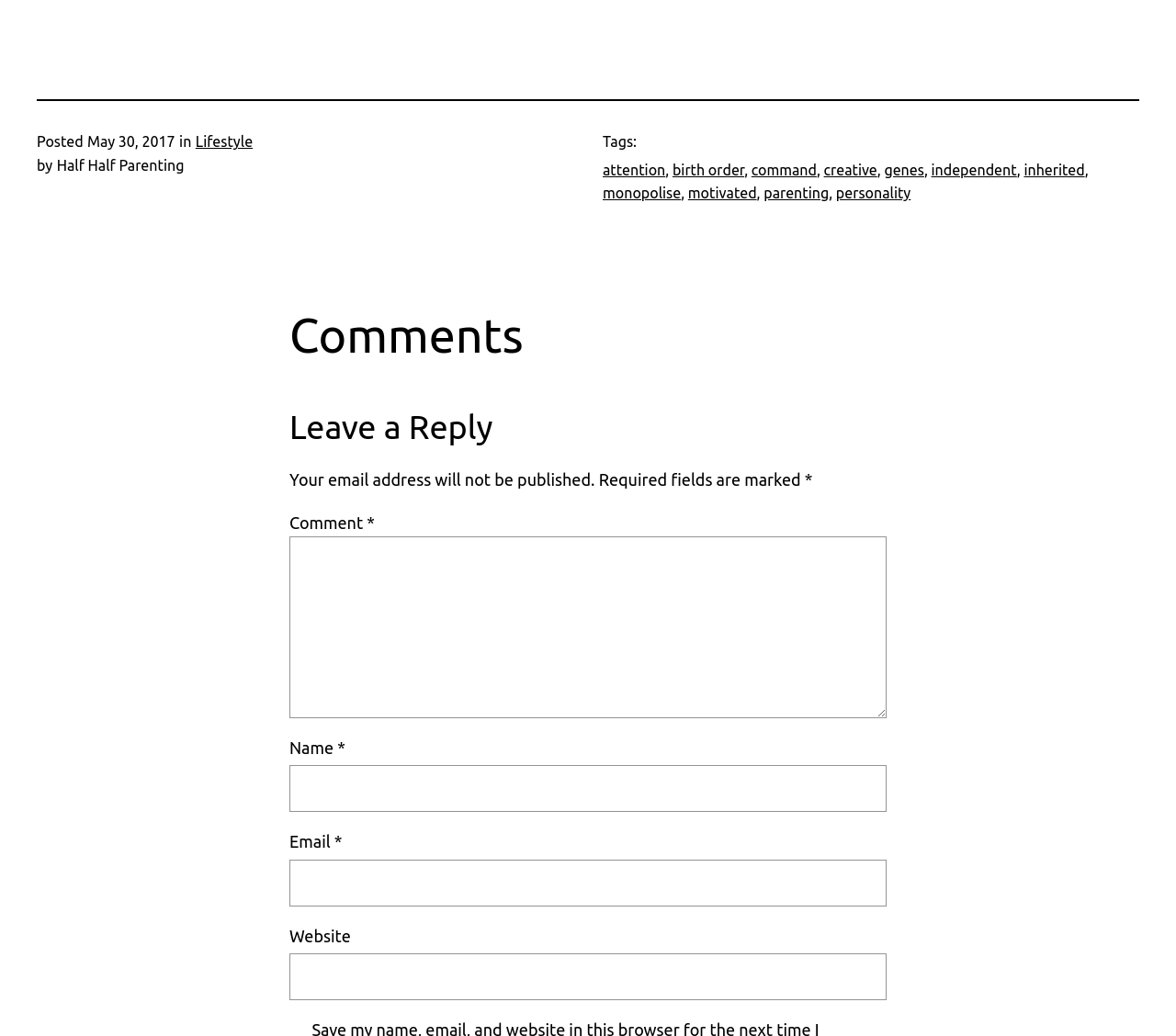How many tags are associated with the post?
Using the visual information, respond with a single word or phrase.

9